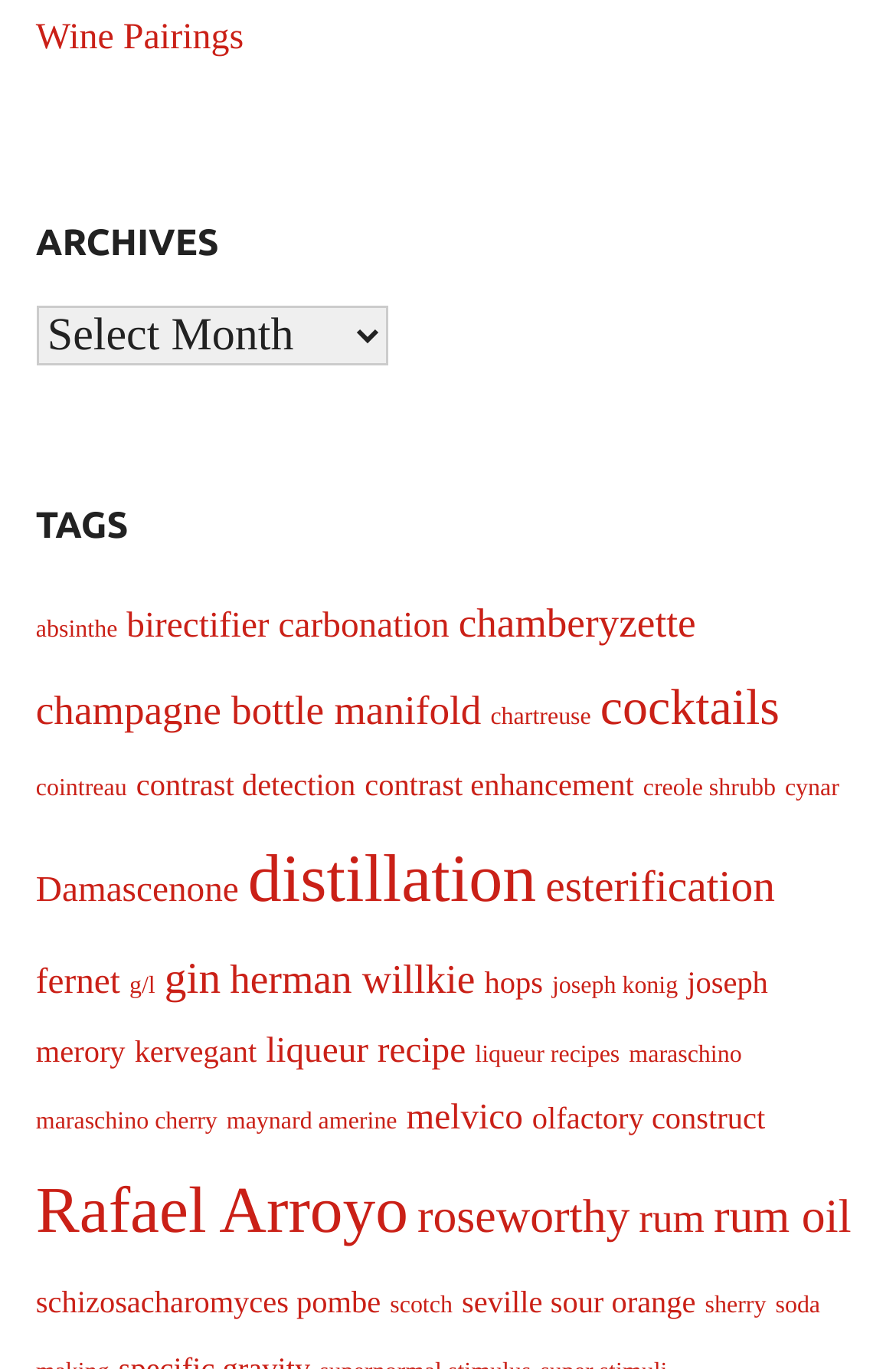Please determine the bounding box coordinates of the element to click on in order to accomplish the following task: "Learn about visible signs of termite infestation". Ensure the coordinates are four float numbers ranging from 0 to 1, i.e., [left, top, right, bottom].

None